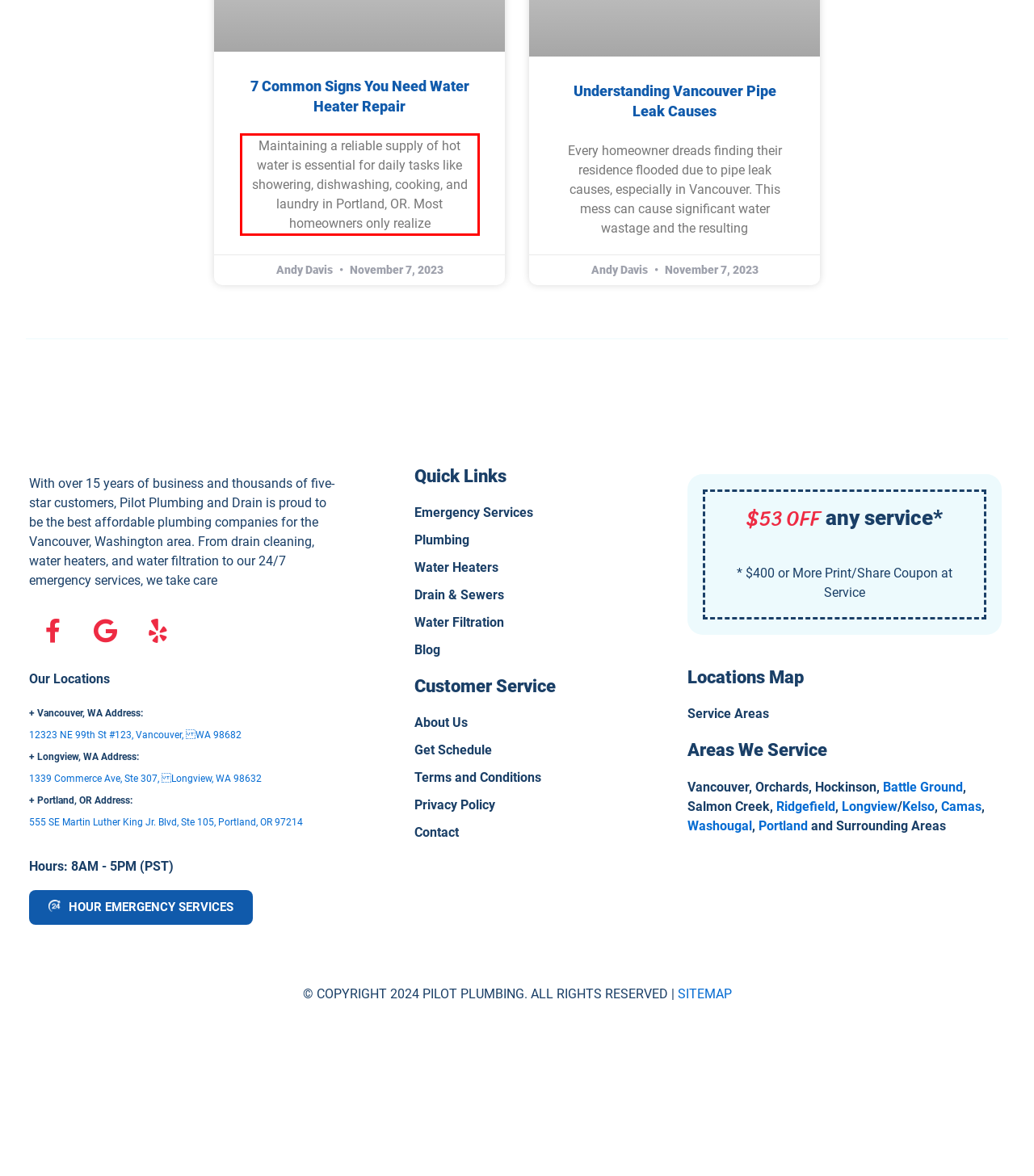With the provided screenshot of a webpage, locate the red bounding box and perform OCR to extract the text content inside it.

Maintaining a reliable supply of hot water is essential for daily tasks like showering, dishwashing, cooking, and laundry in Portland, OR. Most homeowners only realize